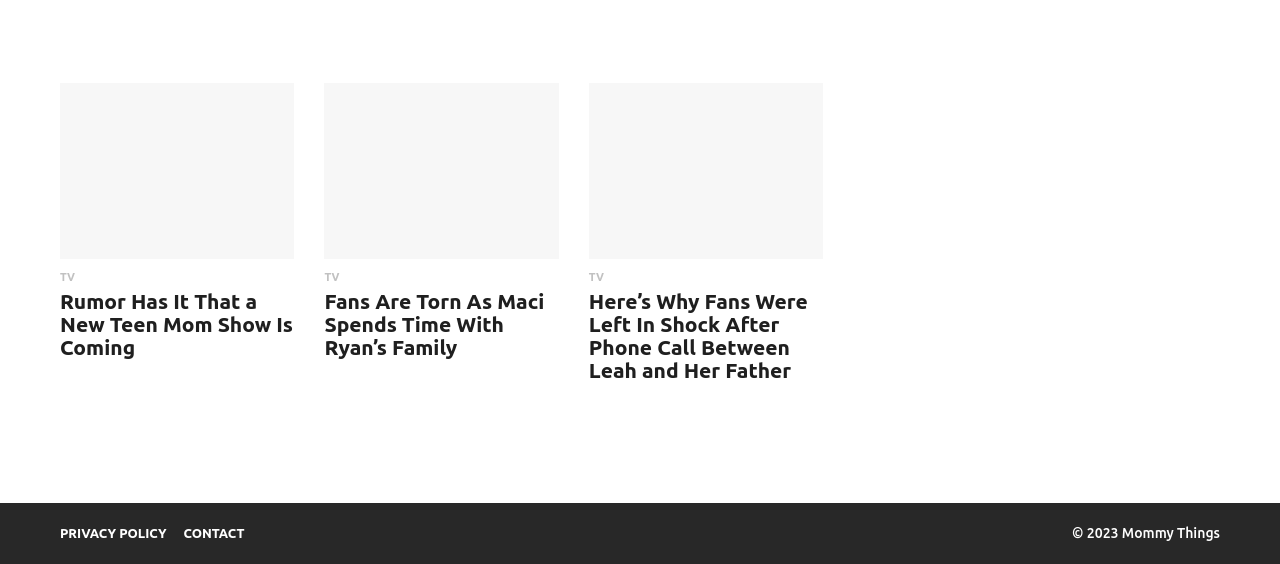Use a single word or phrase to answer the question: 
What is the name of the website or blog?

Mommy Things